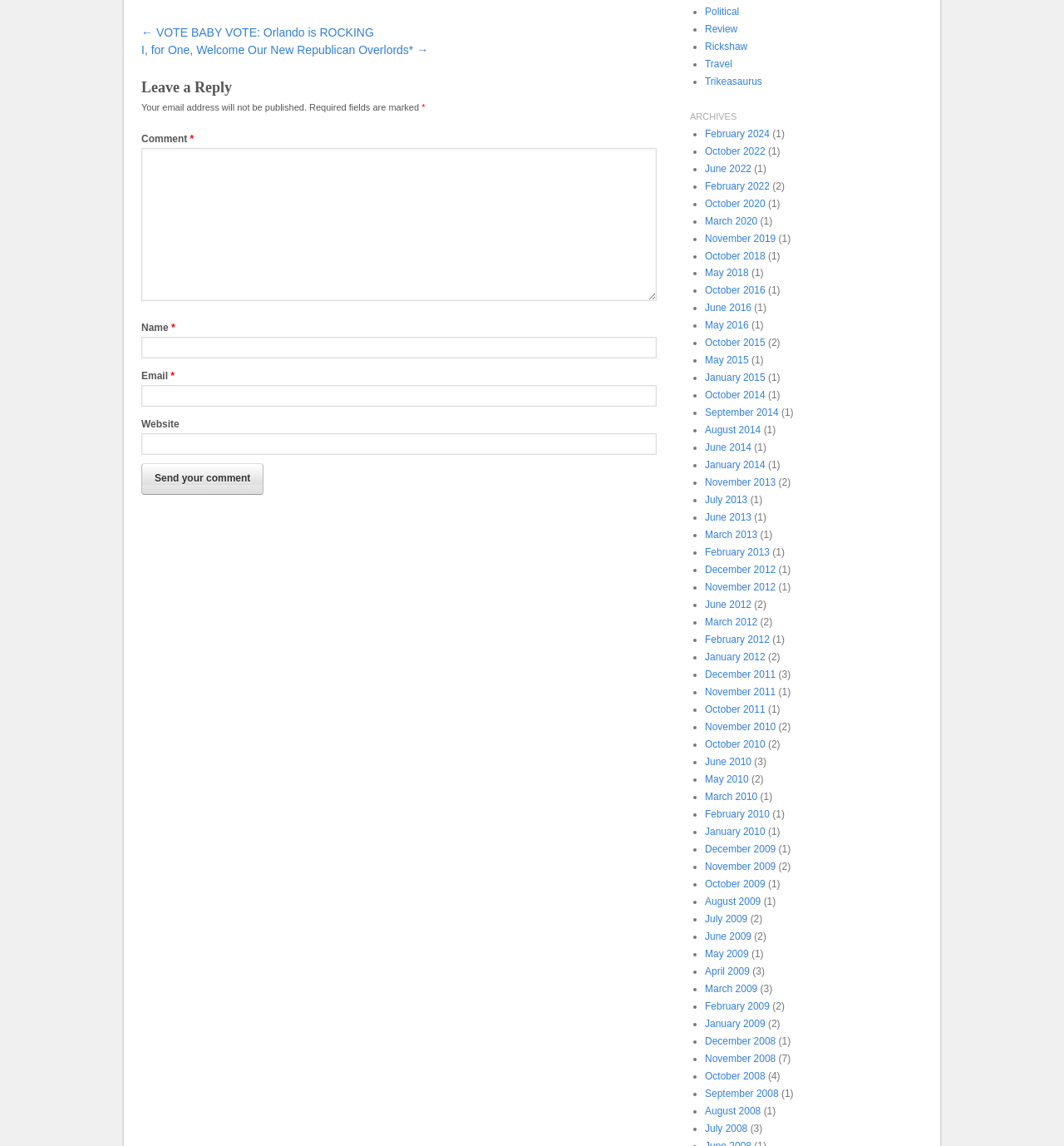Please locate the bounding box coordinates of the element that should be clicked to achieve the given instruction: "View archives from February 2024".

[0.662, 0.111, 0.723, 0.122]